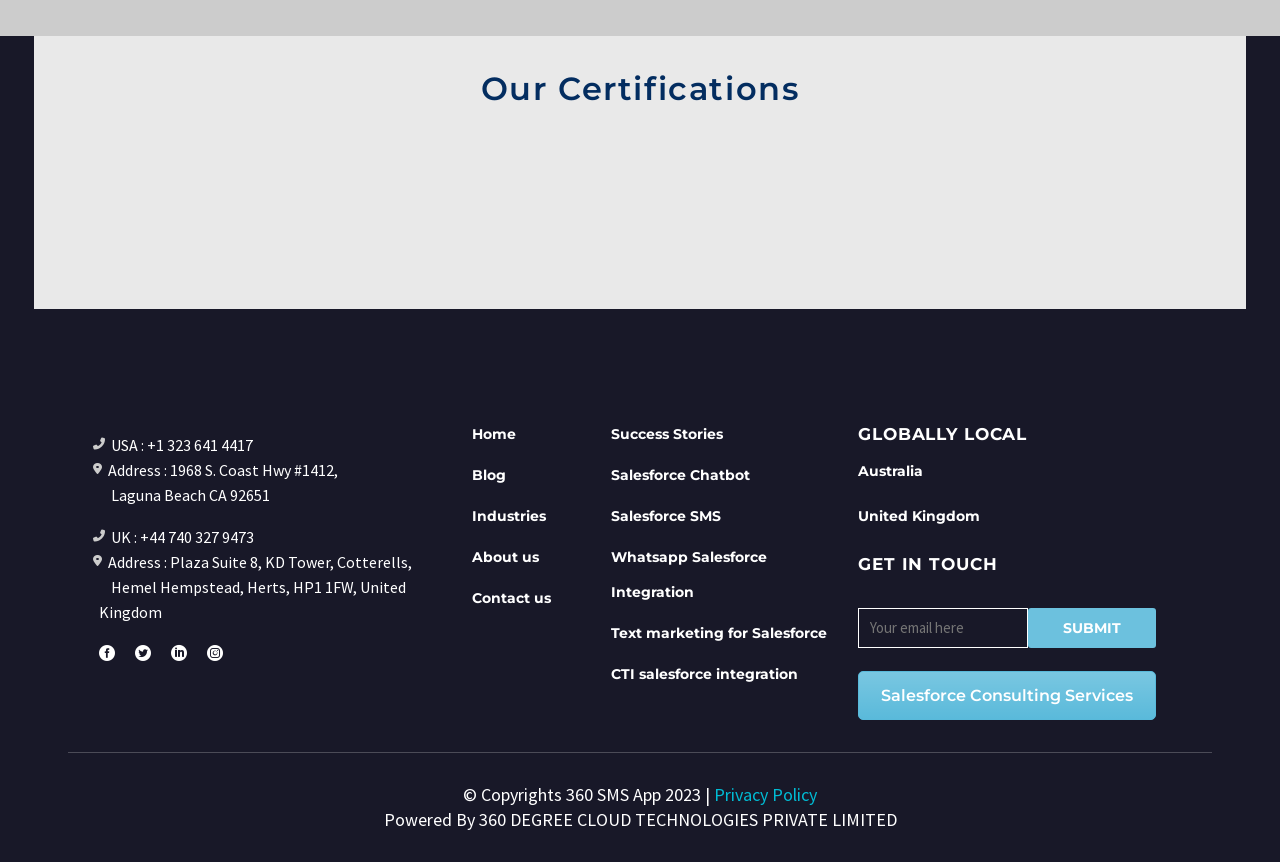Carefully examine the image and provide an in-depth answer to the question: What is the name of the company that powers the website?

The name of the company that powers the website can be found at the bottom of the webpage, in the footer section. The text 'Powered By 360 DEGREE CLOUD TECHNOLOGIES PRIVATE LIMITED' indicates that this company is responsible for powering the website.